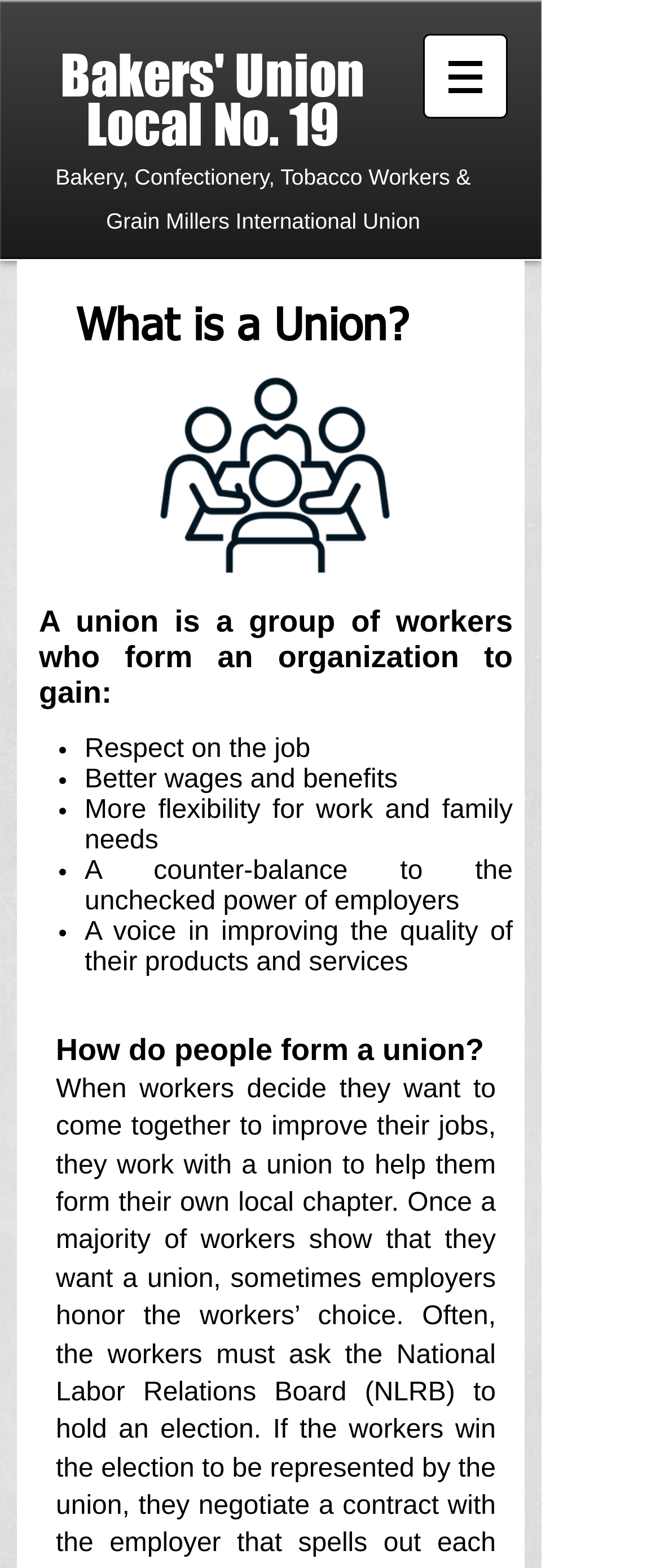Illustrate the webpage with a detailed description.

The webpage is about the Bakers' Union Local No. 19, with a prominent heading at the top left corner. Below the heading, there is a link with the same text. To the right of the heading, there is a navigation menu labeled "Site" with a button that has a popup menu, accompanied by a small image.

Below the navigation menu, there is a static text block that describes the Bakery, Confectionery, Tobacco Workers & Grain Millers International Union. Underneath this text, there is a heading that asks "What is a Union?" followed by an image related to working with the union.

The webpage then explains what a union is, stating that it is a group of workers who form an organization to gain certain benefits. This explanation is divided into a list of bullet points, each marked with a "•" symbol, which describe the benefits of being in a union, including respect on the job, better wages and benefits, more flexibility for work and family needs, a counter-balance to the unchecked power of employers, and a voice in improving the quality of their products and services.

Further down the page, there is another heading that asks "How do people form a union?"